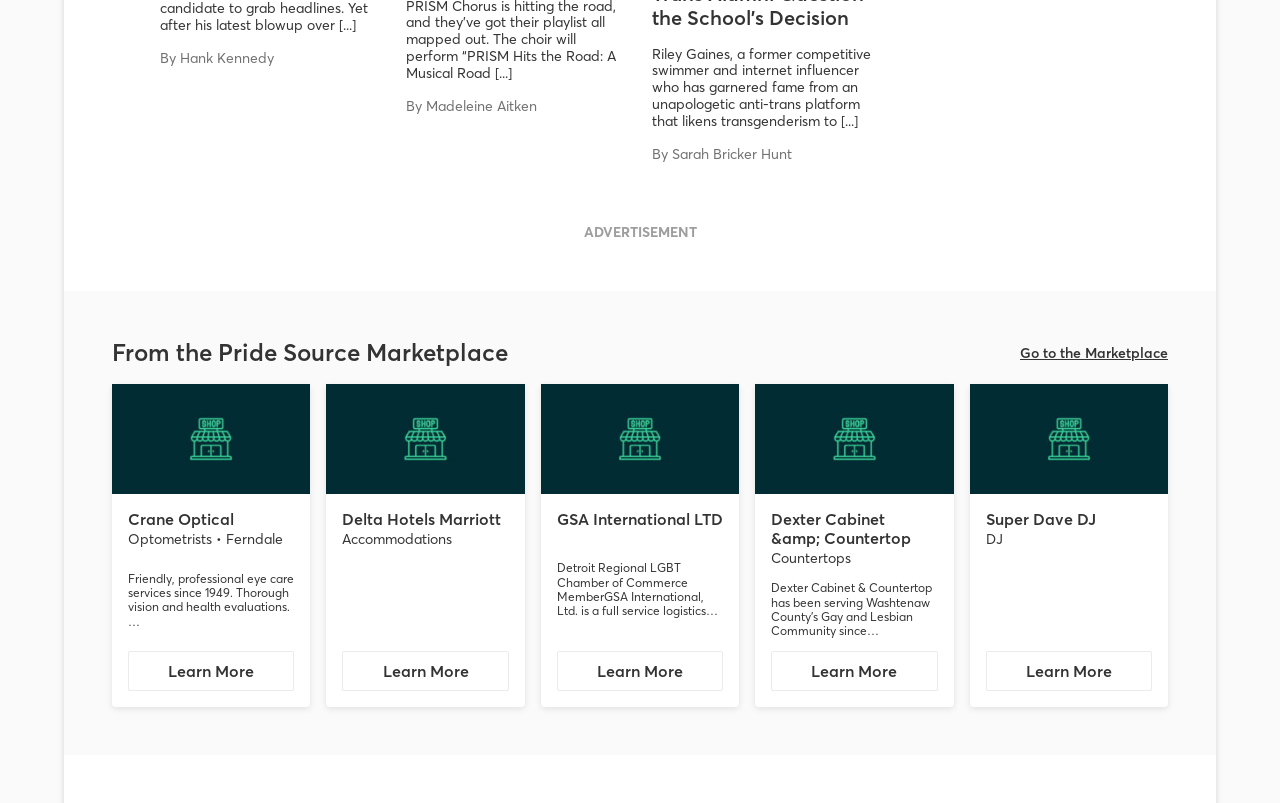Respond concisely with one word or phrase to the following query:
How many businesses have 'Learn More' links?

5